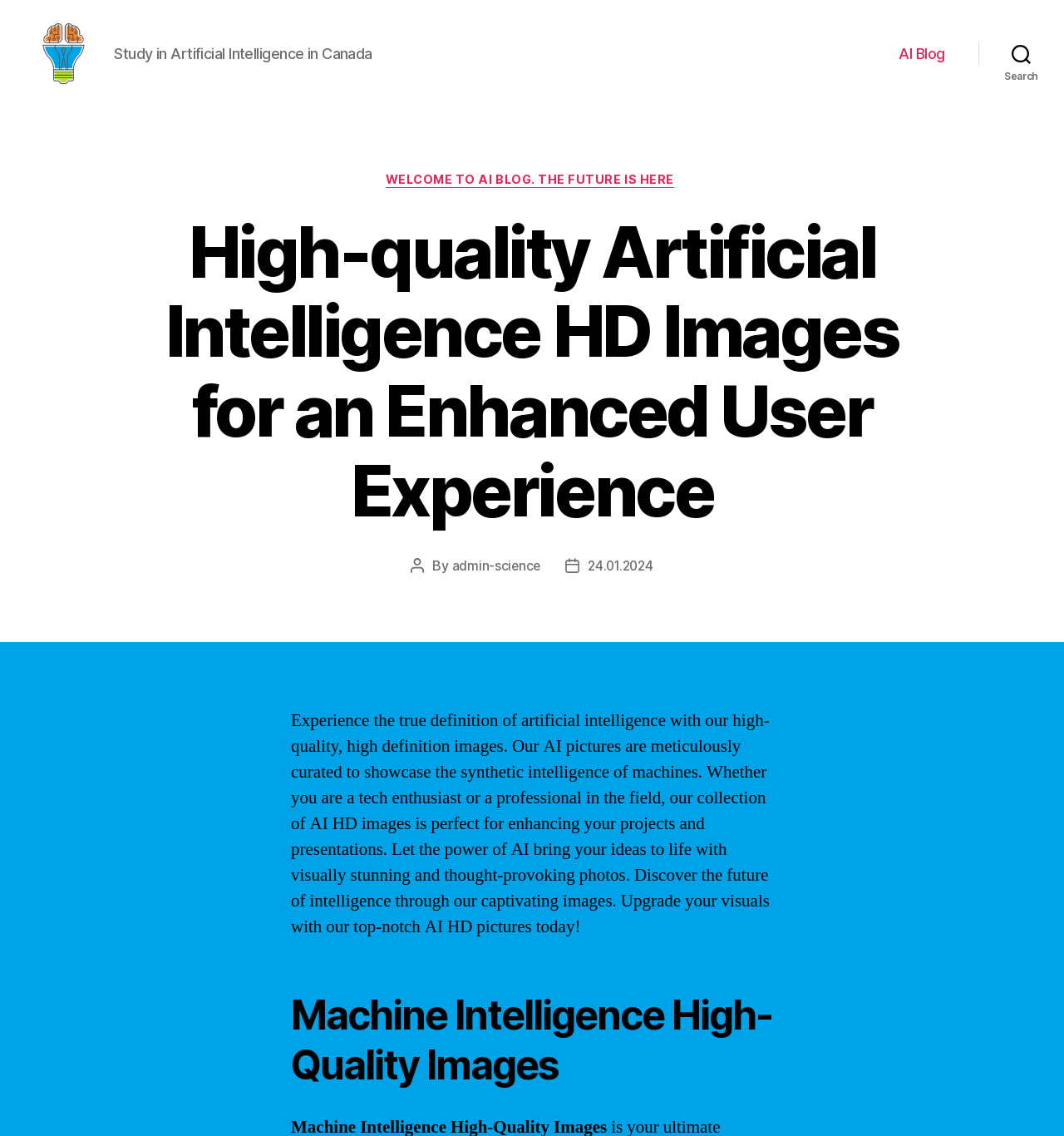Use a single word or phrase to respond to the question:
What is the main topic of the webpage?

Artificial Intelligence